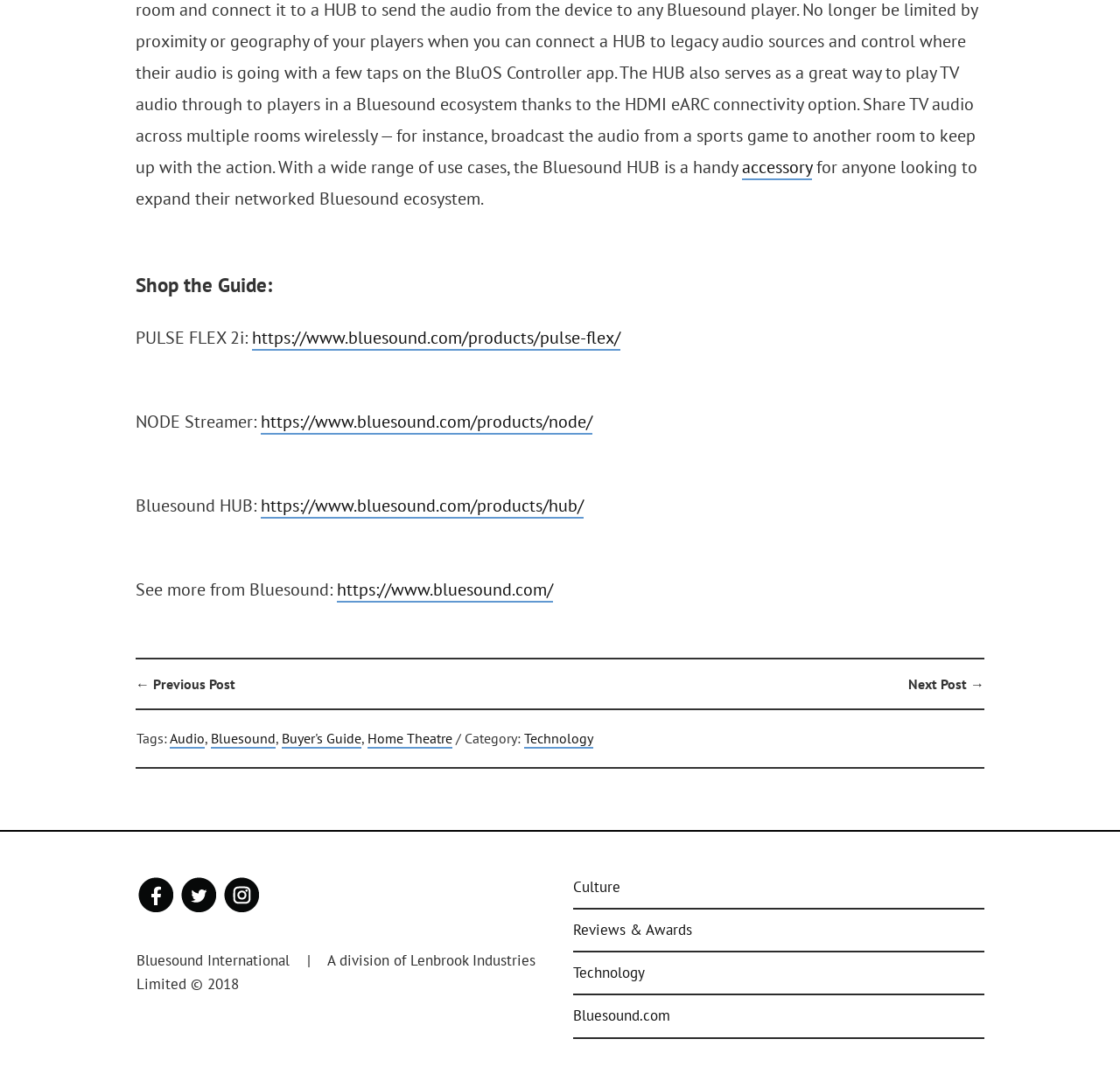Please locate the bounding box coordinates of the element that should be clicked to achieve the given instruction: "Visit the Bluesound homepage".

[0.301, 0.538, 0.494, 0.561]